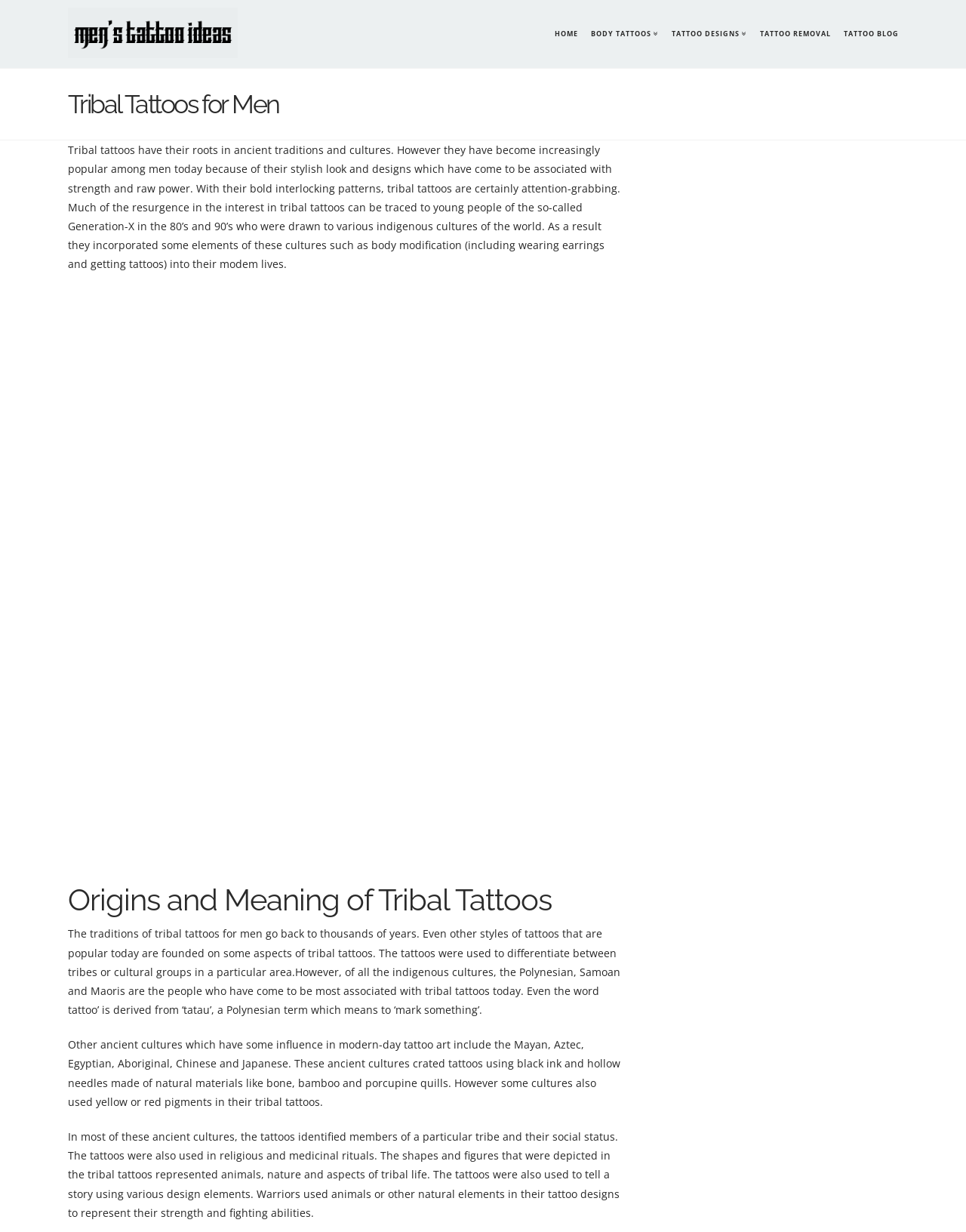How many images are on the webpage?
Using the image, provide a concise answer in one word or a short phrase.

3